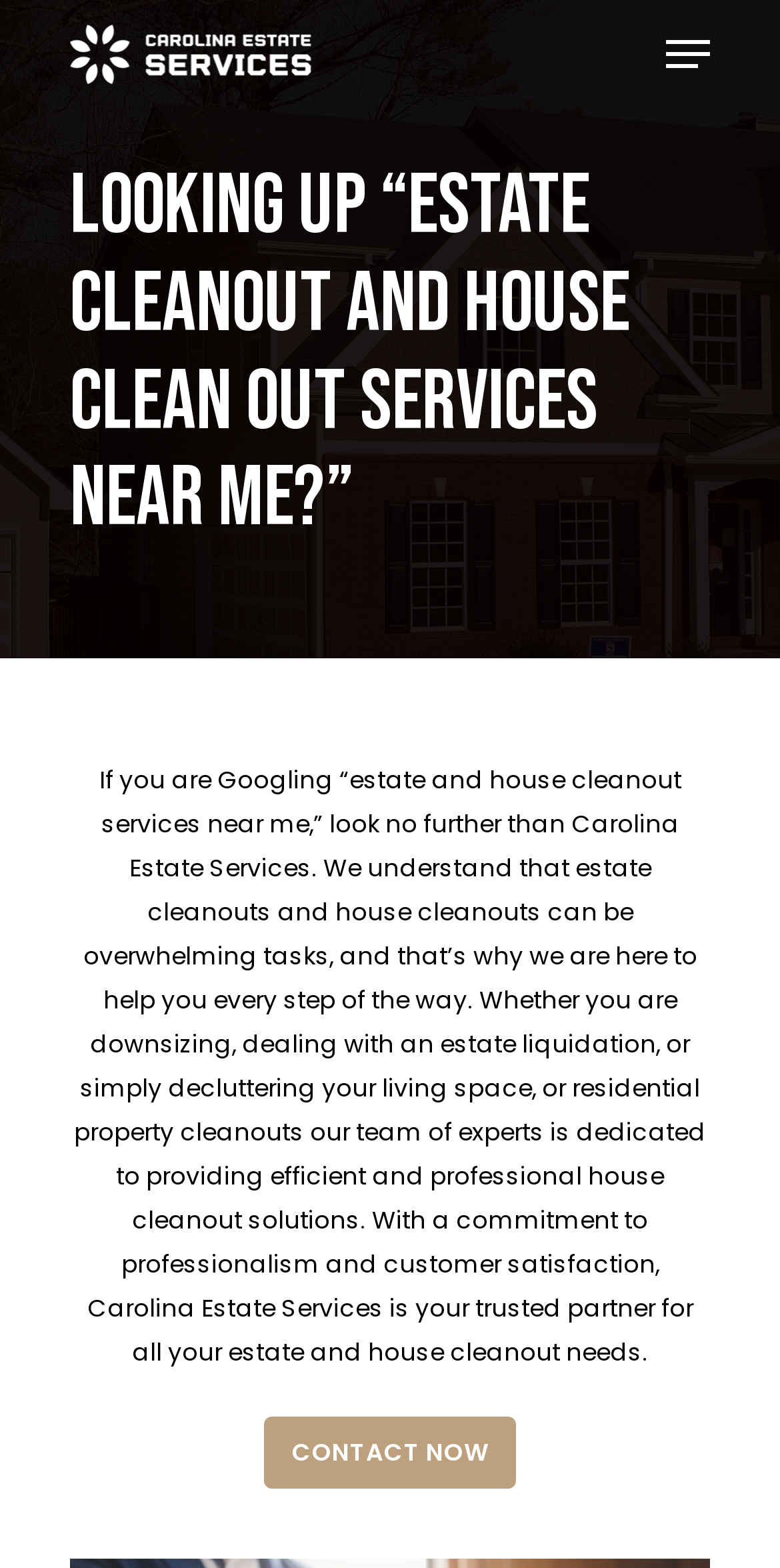Please reply to the following question with a single word or a short phrase:
What is the name of the company?

Carolina Estate Services